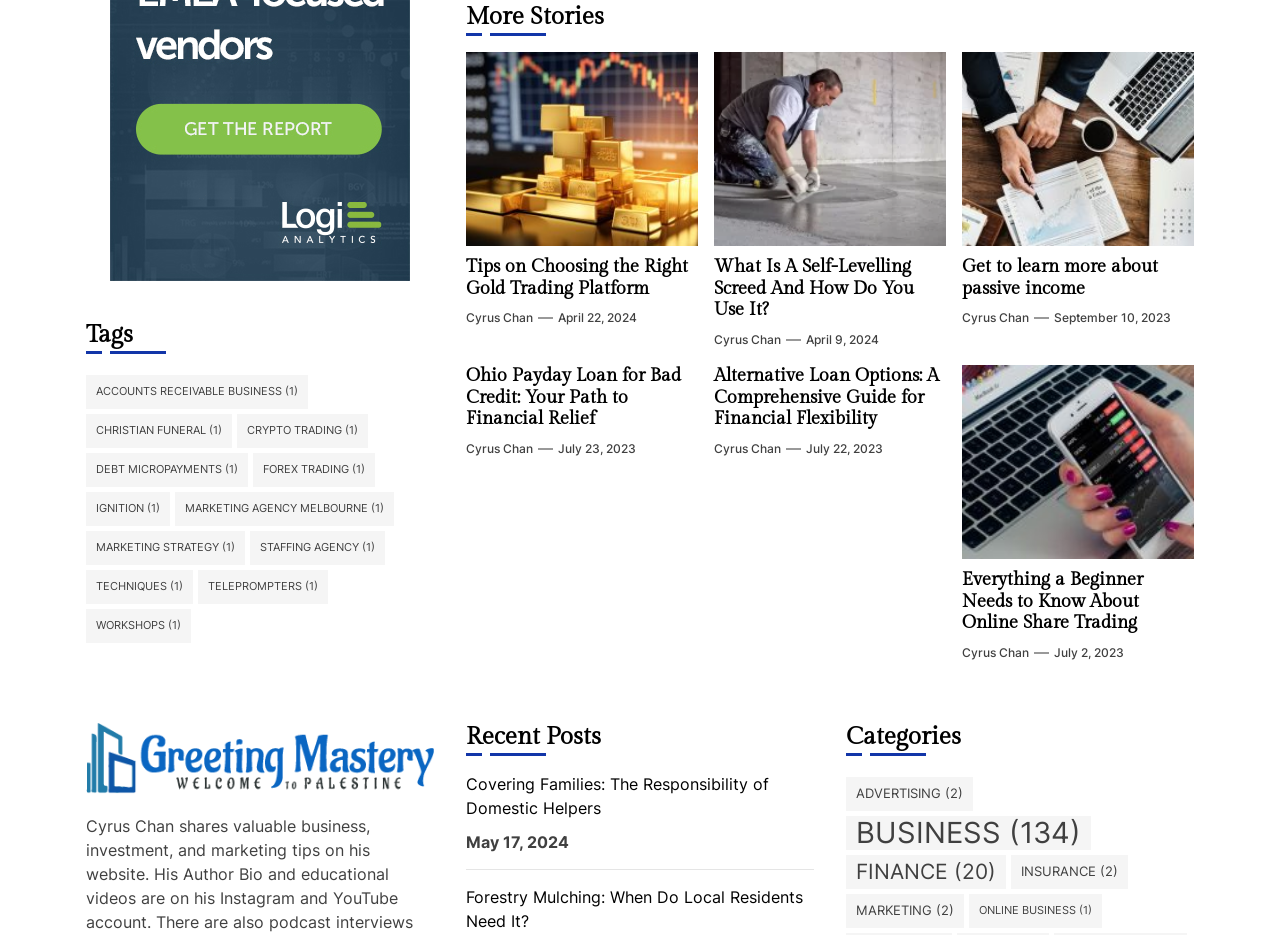Please identify the bounding box coordinates of the element that needs to be clicked to execute the following command: "Check the recent post 'Covering Families: The Responsibility of Domestic Helpers'". Provide the bounding box using four float numbers between 0 and 1, formatted as [left, top, right, bottom].

[0.364, 0.826, 0.636, 0.877]